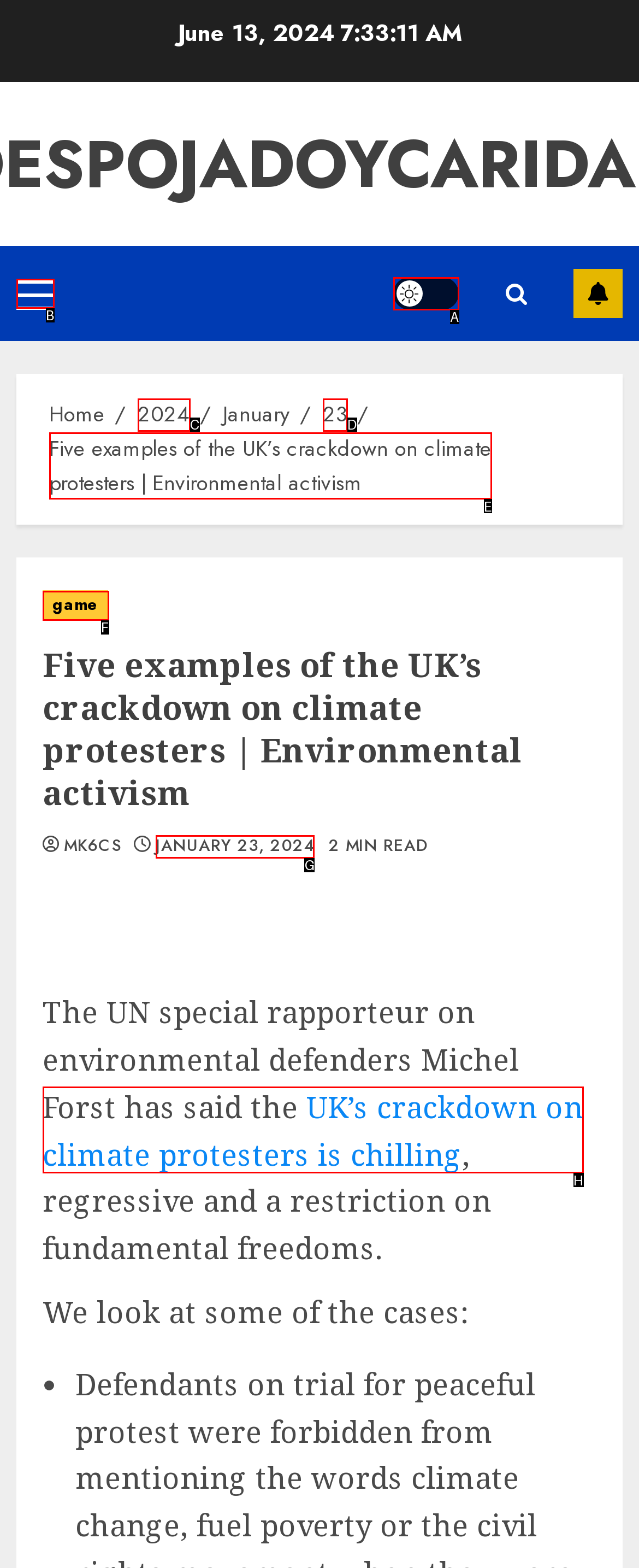Choose the letter of the UI element that aligns with the following description: game
State your answer as the letter from the listed options.

F